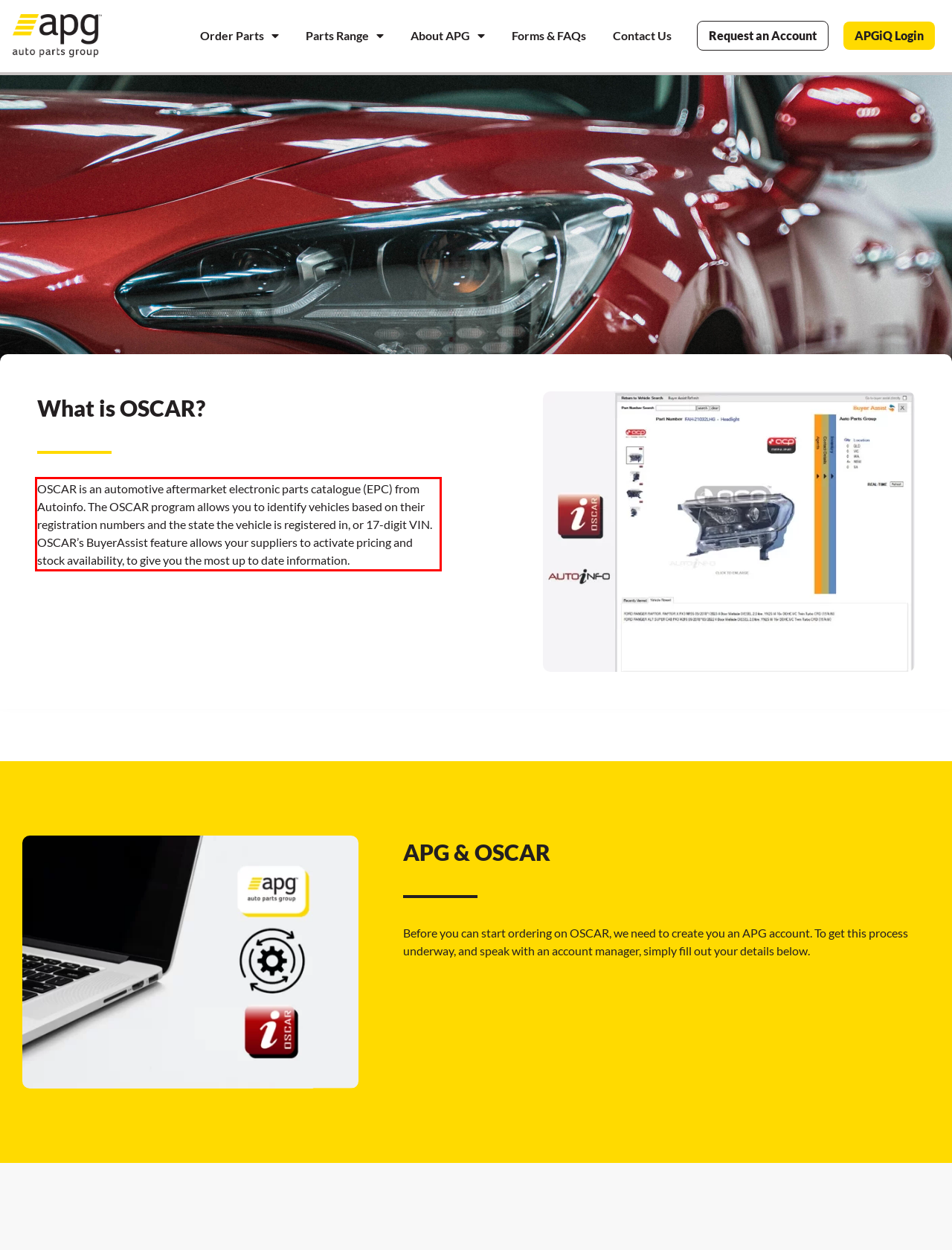Please recognize and transcribe the text located inside the red bounding box in the webpage image.

OSCAR is an automotive aftermarket electronic parts catalogue (EPC) from Autoinfo. The OSCAR program allows you to identify vehicles based on their registration numbers and the state the vehicle is registered in, or 17-digit VIN. OSCAR’s BuyerAssist feature allows your suppliers to activate pricing and stock availability, to give you the most up to date information.